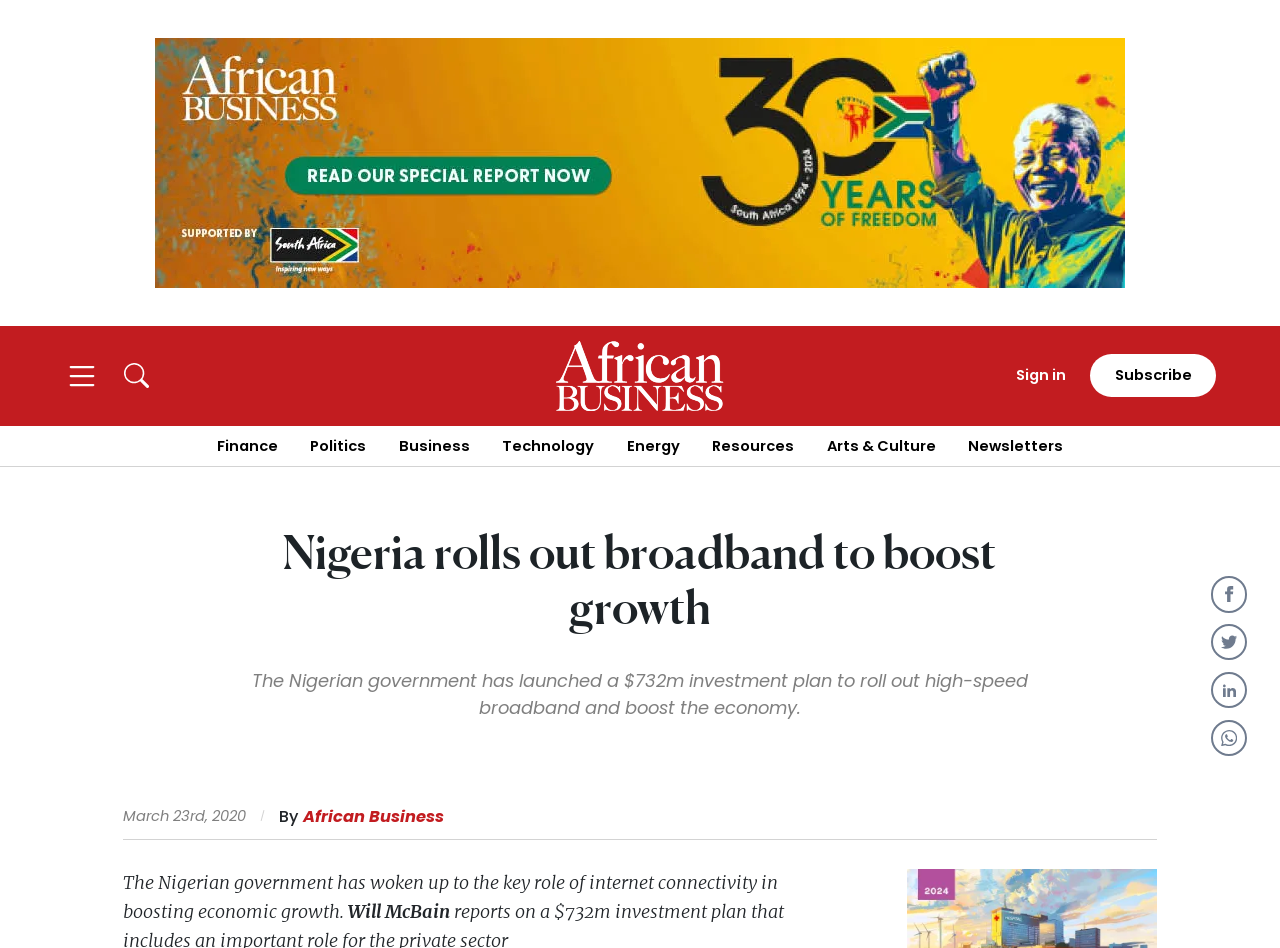Find the bounding box coordinates for the area that should be clicked to accomplish the instruction: "Sign in to access your account".

[0.204, 0.443, 0.493, 0.474]